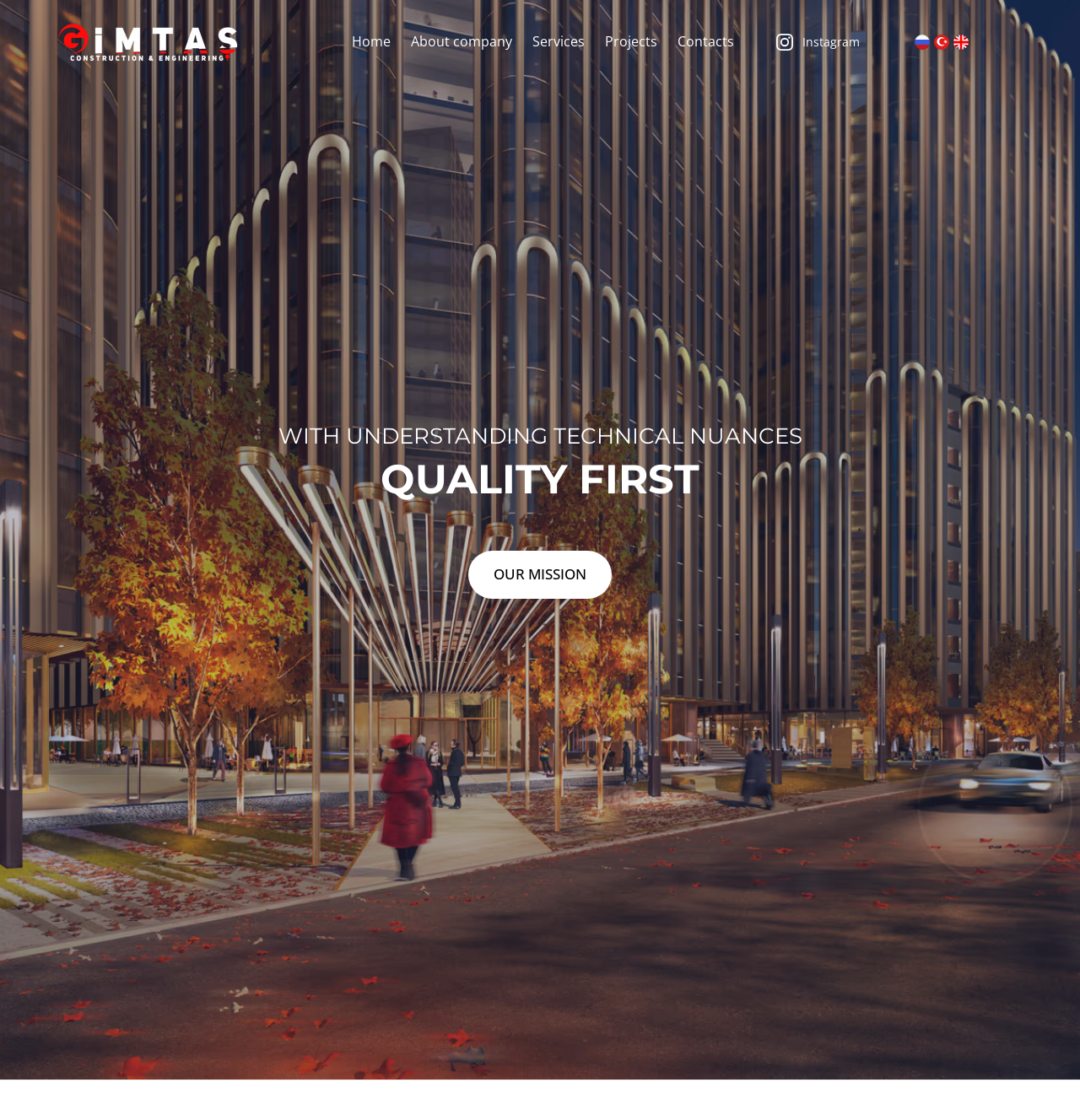Please determine the primary heading and provide its text.

May 26, 2023 | New object